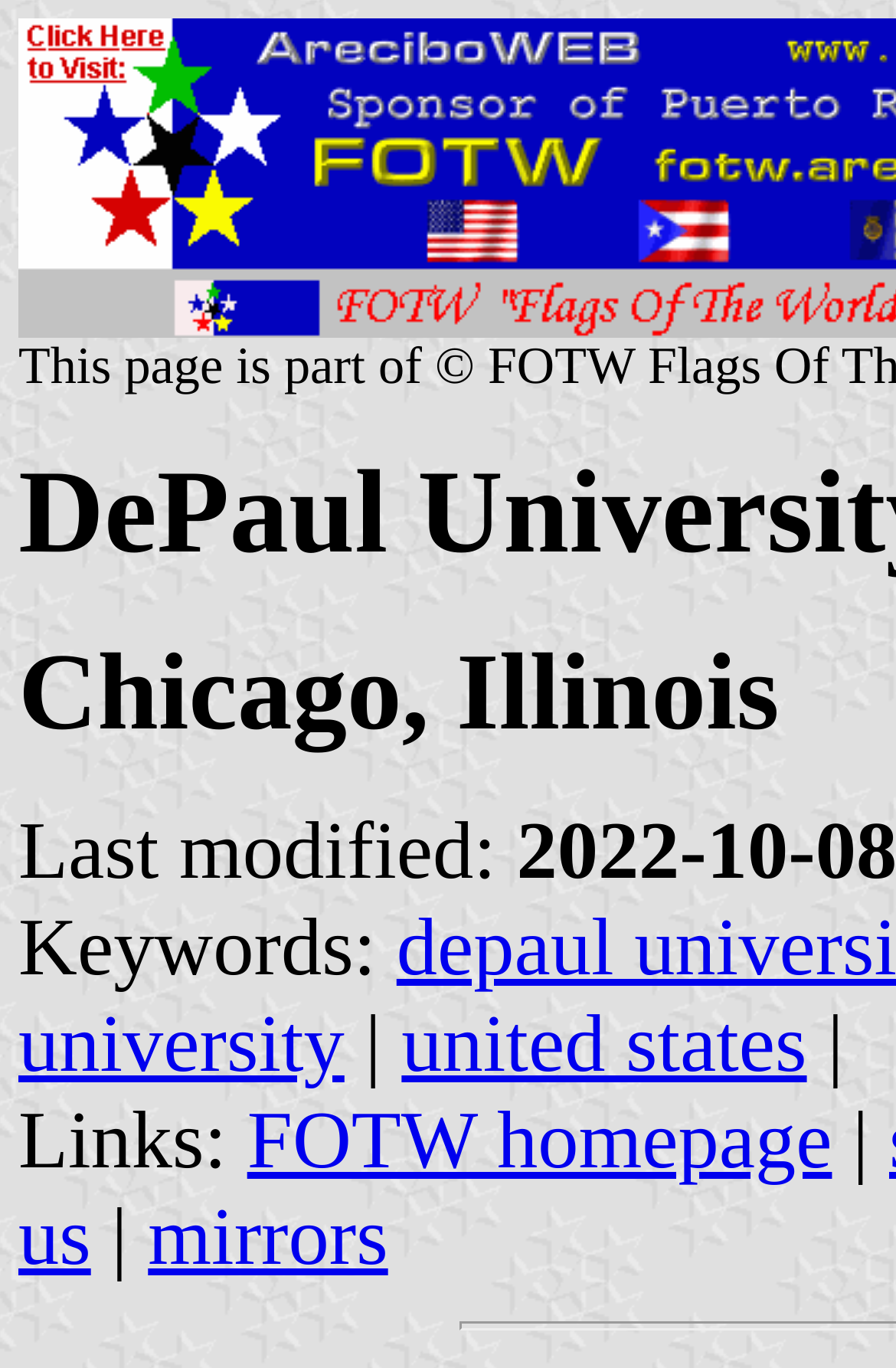What is the separator used between links in the 'Links:' section?
Refer to the screenshot and respond with a concise word or phrase.

|